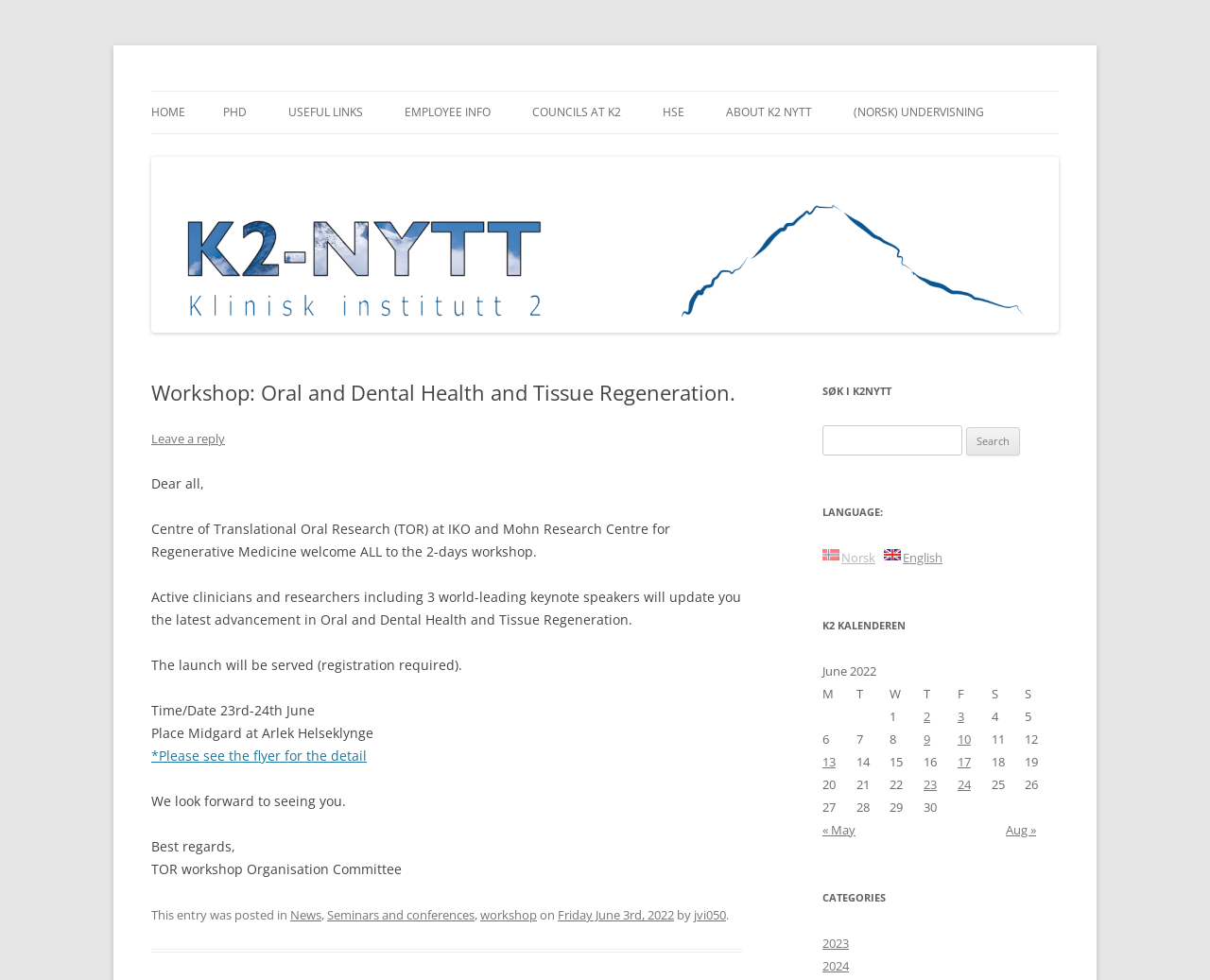What is the topic of the 2-day workshop?
Please answer the question with as much detail as possible using the screenshot.

The topic of the 2-day workshop can be found in the article section of the webpage, where it is mentioned that 'Centre of Translational Oral Research (TOR) at IKO and Mohn Research Centre for Regenerative Medicine welcome ALL to the 2-days workshop' and the topic is specified as 'Oral and Dental Health and Tissue Regeneration'.